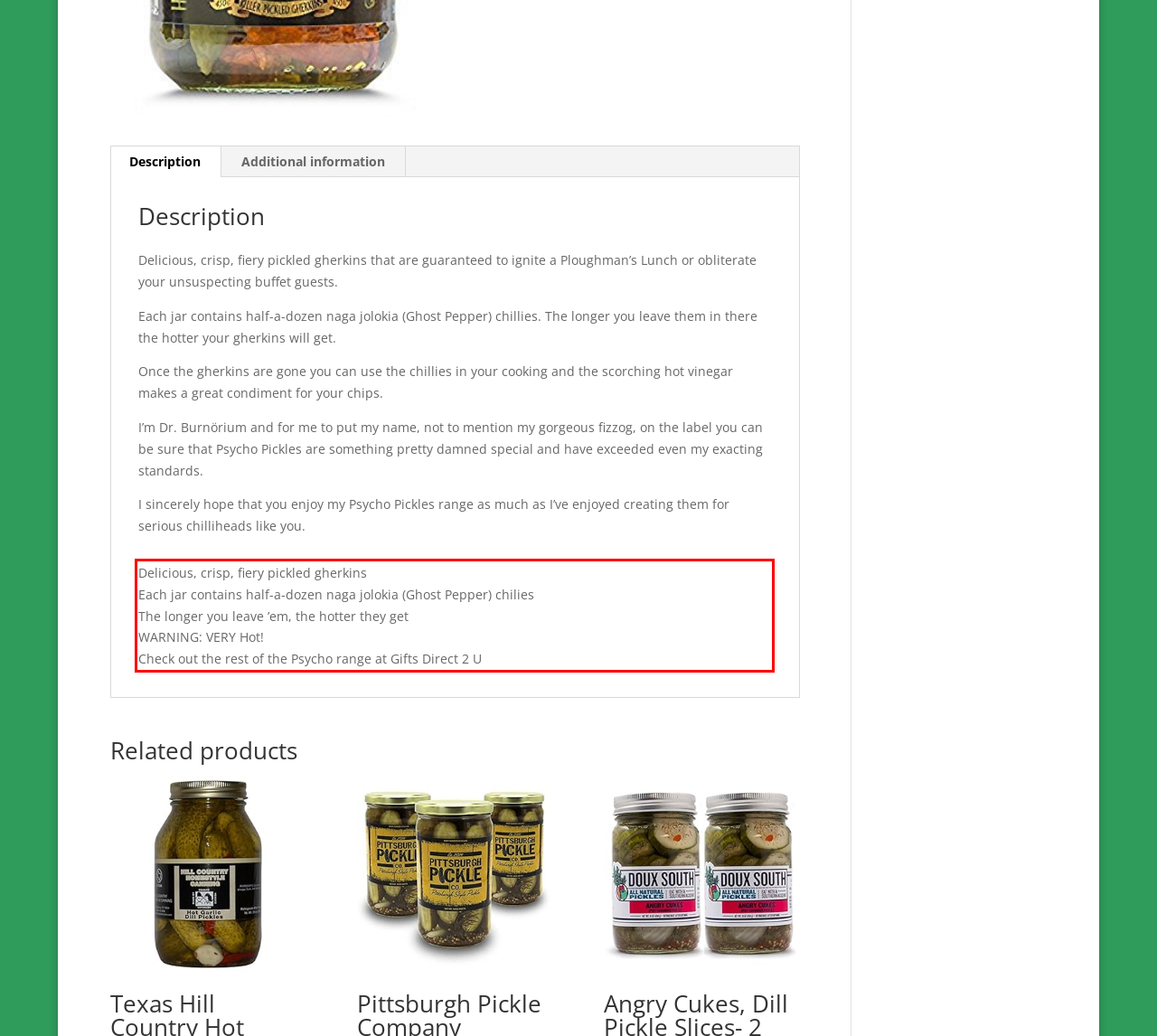Please look at the screenshot provided and find the red bounding box. Extract the text content contained within this bounding box.

Delicious, crisp, fiery pickled gherkins Each jar contains half-a-dozen naga jolokia (Ghost Pepper) chilies The longer you leave ’em, the hotter they get WARNING: VERY Hot! Check out the rest of the Psycho range at Gifts Direct 2 U